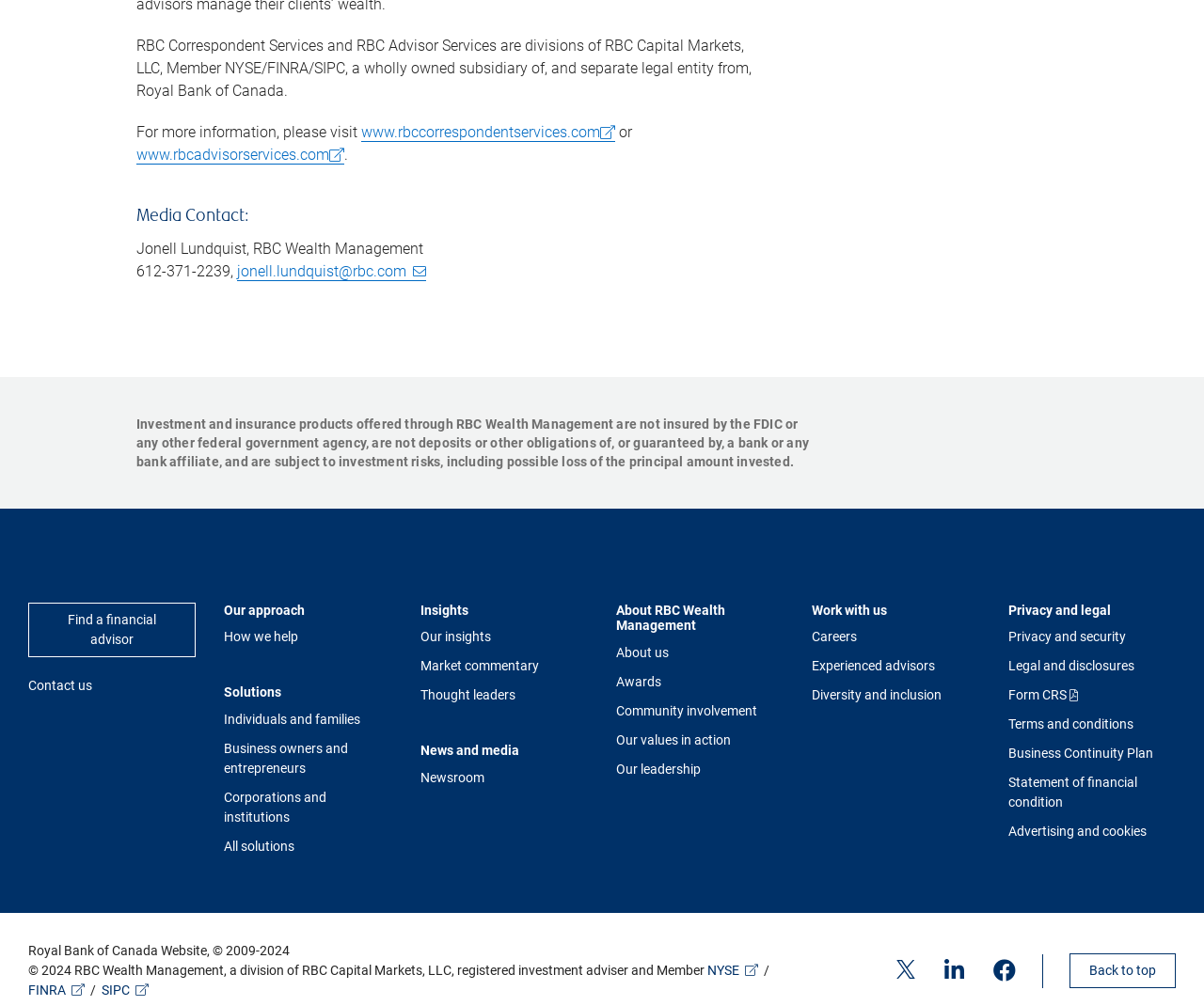What is the role of Jonell Lundquist?
Provide an in-depth and detailed explanation in response to the question.

According to the webpage, Jonell Lundquist is the Media Contact for RBC Wealth Management, and her contact information is provided, including phone number and email address.